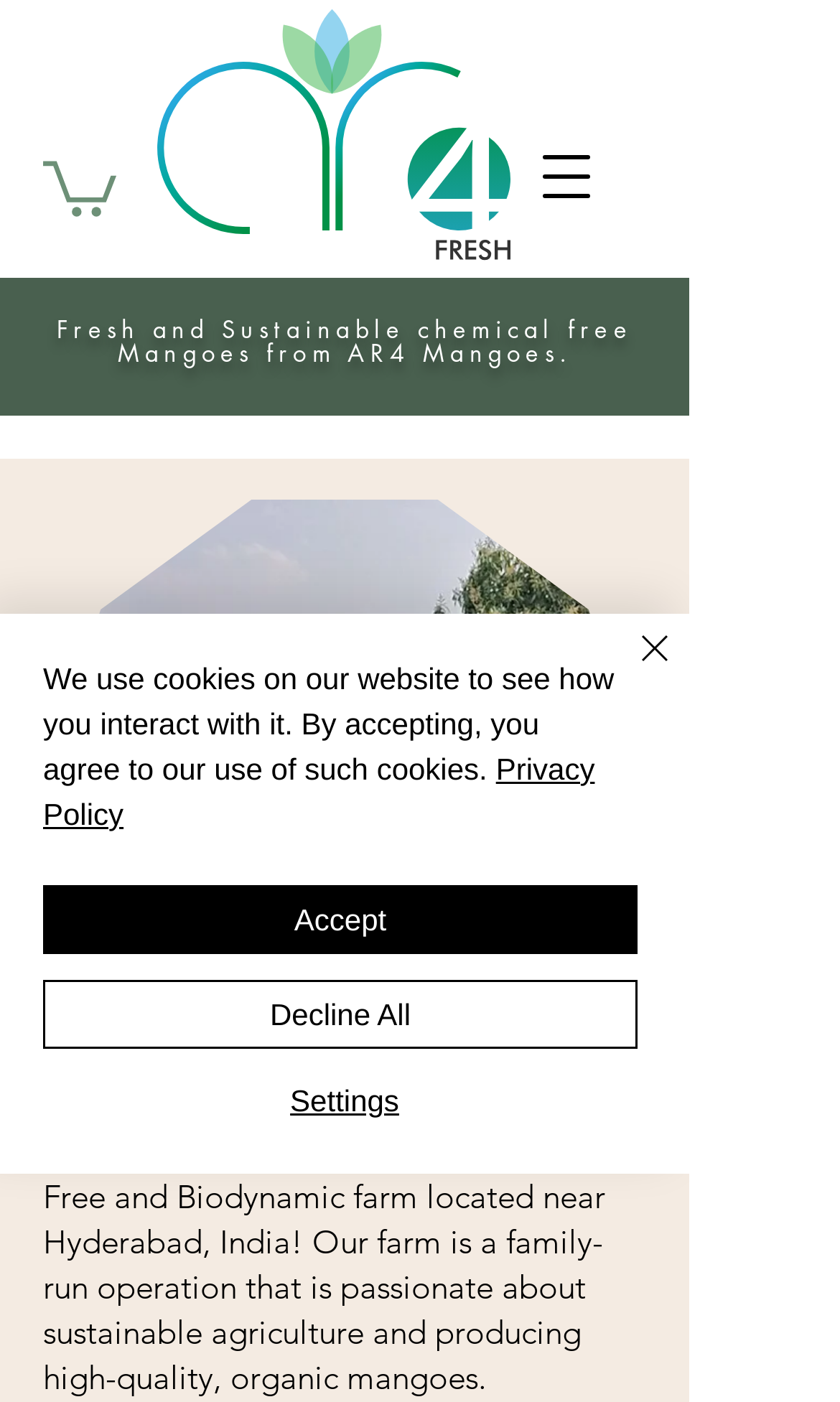Analyze the image and answer the question with as much detail as possible: 
What is the purpose of the button 'Open navigation menu'?

The purpose of the button 'Open navigation menu' can be inferred from its description and its hasPopup property, which suggests that it is used to open a navigation menu, likely containing links to other pages or sections of the website.